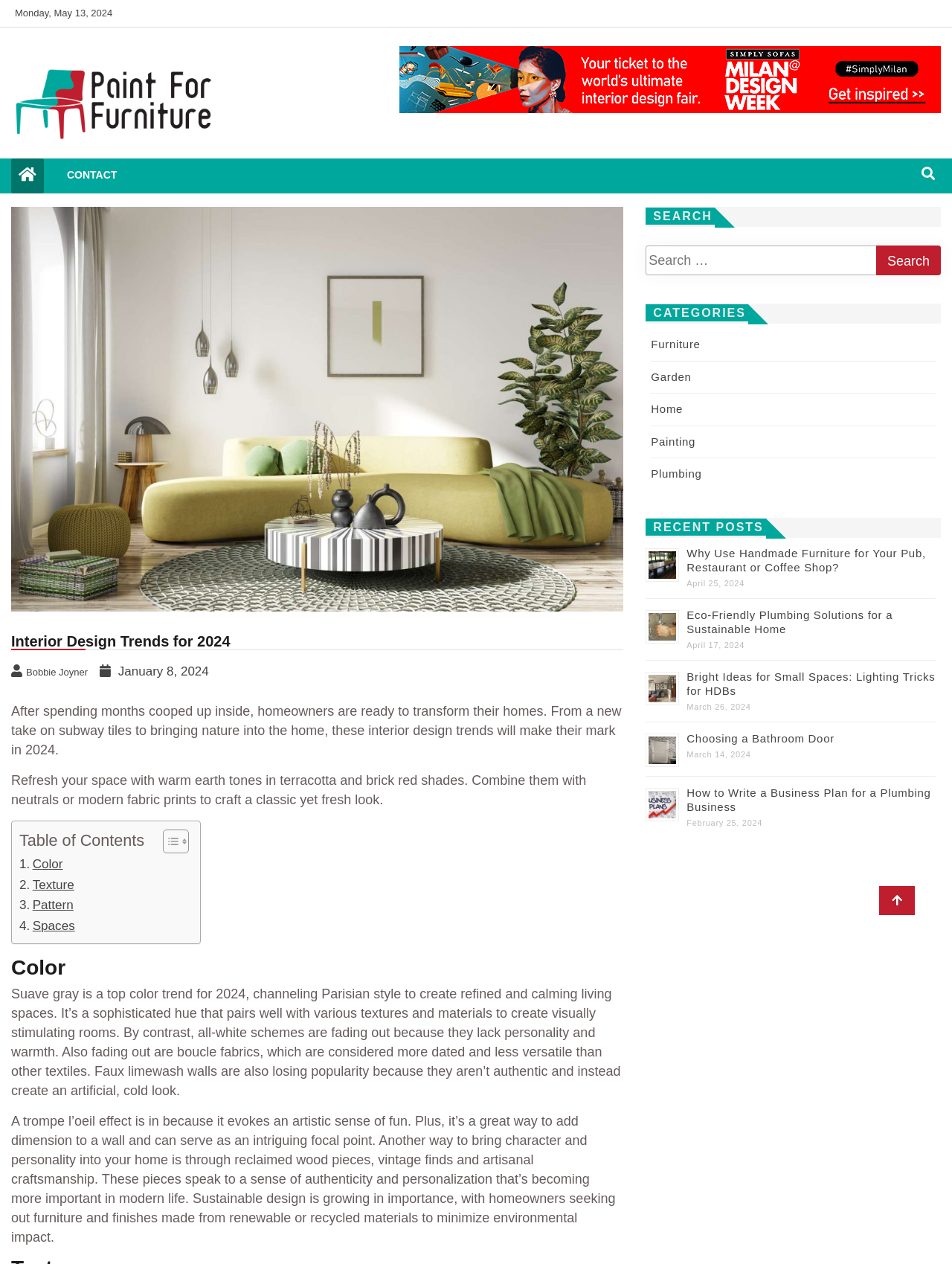Please indicate the bounding box coordinates for the clickable area to complete the following task: "Click on the 'CONTACT' link". The coordinates should be specified as four float numbers between 0 and 1, i.e., [left, top, right, bottom].

[0.062, 0.133, 0.131, 0.145]